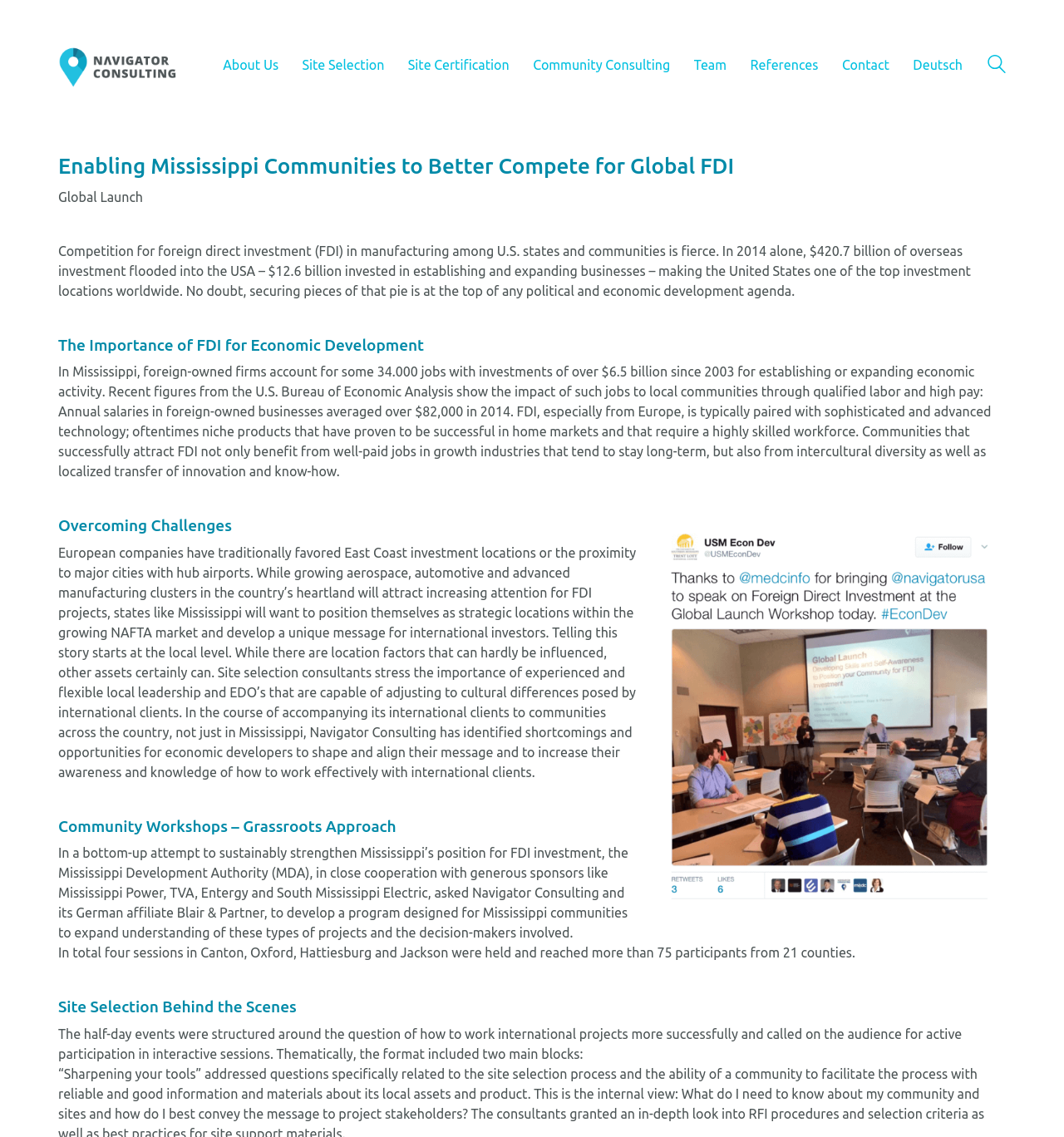Can you identify and provide the main heading of the webpage?

Enabling Mississippi Communities to Better Compete for Global FDI